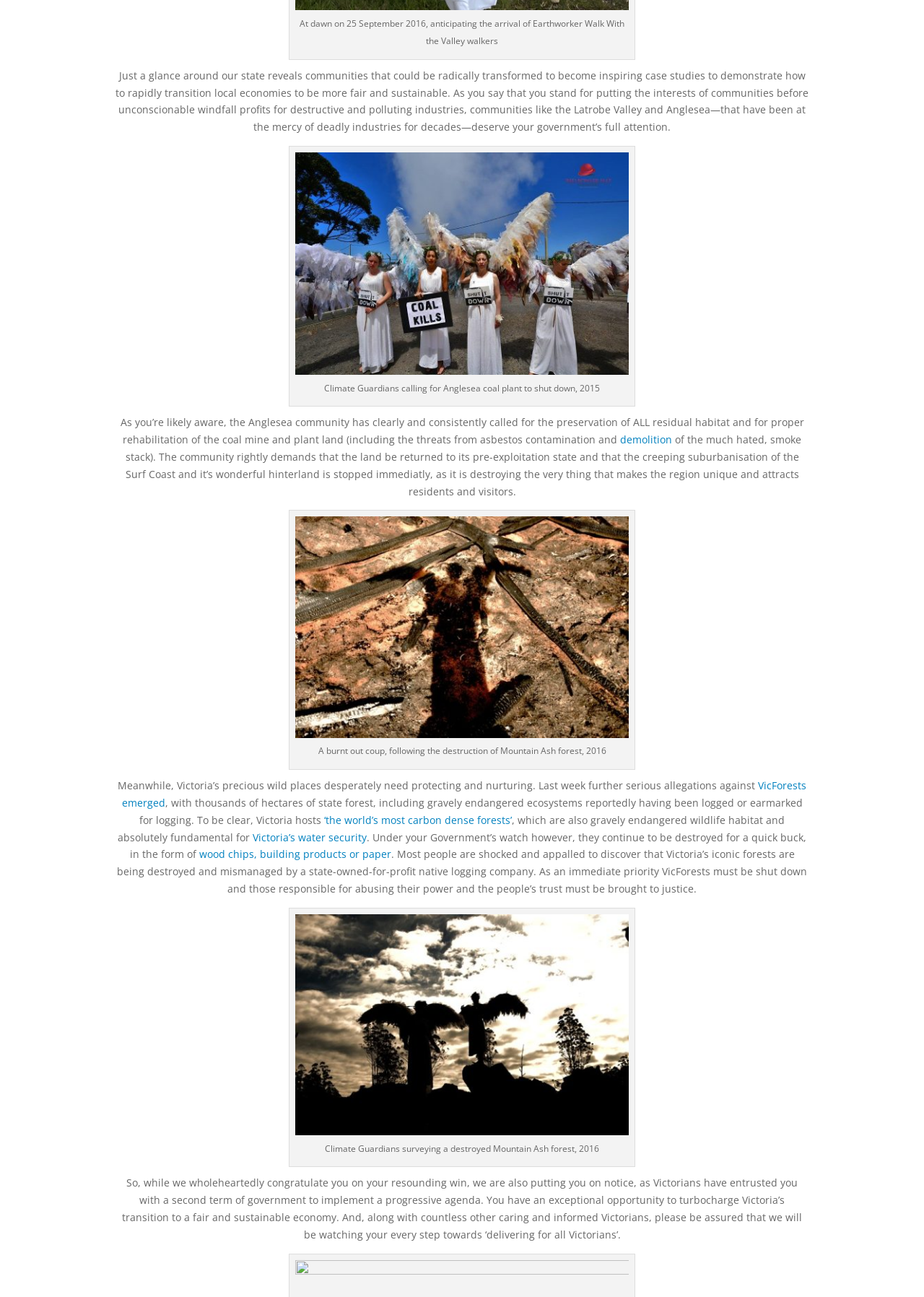Given the description: "VicForests emerged", determine the bounding box coordinates of the UI element. The coordinates should be formatted as four float numbers between 0 and 1, [left, top, right, bottom].

[0.132, 0.6, 0.873, 0.624]